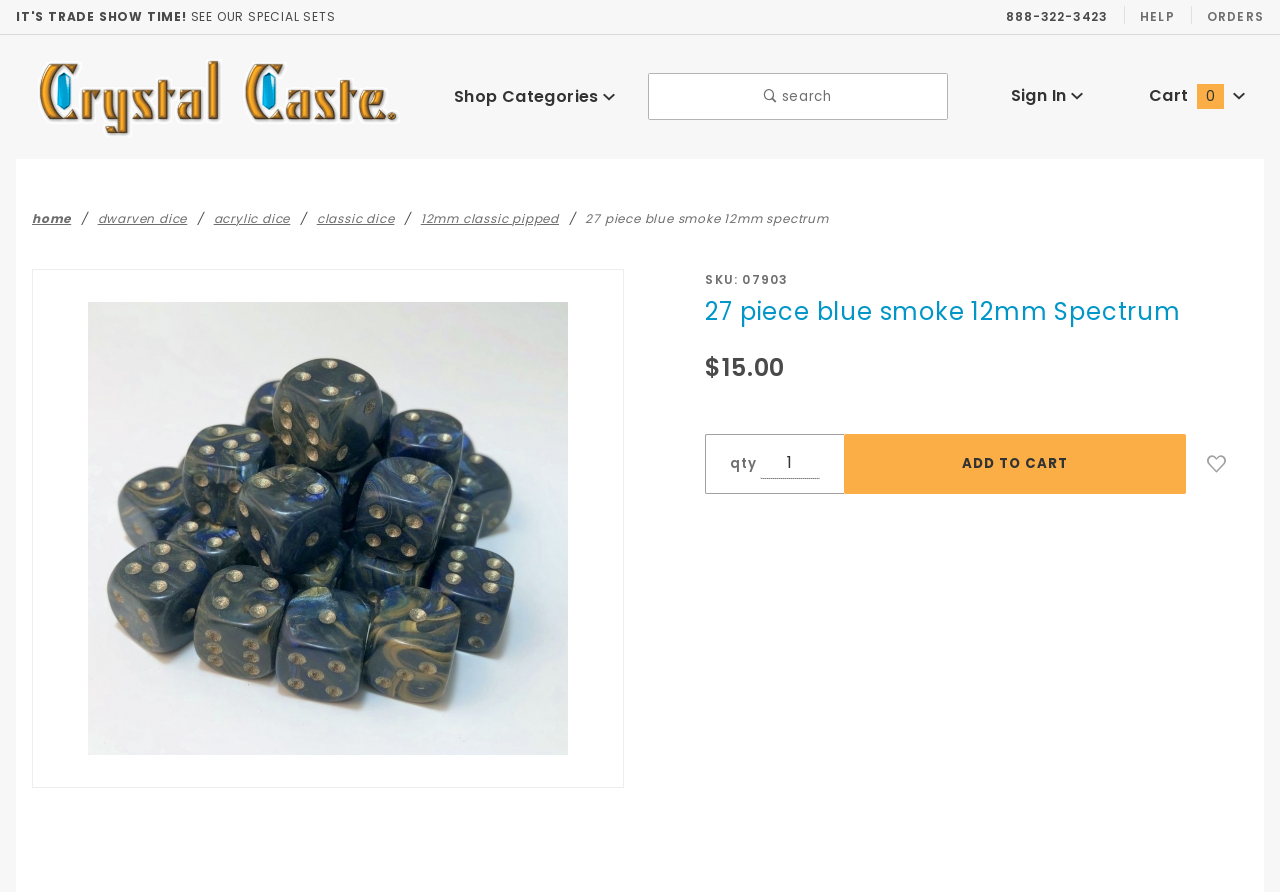What is the category of the product?
Refer to the image and provide a thorough answer to the question.

I found the category of the product by looking at the breadcrumb navigation section, where I saw a link element with the text '12mm classic pipped', which is a category related to the product.